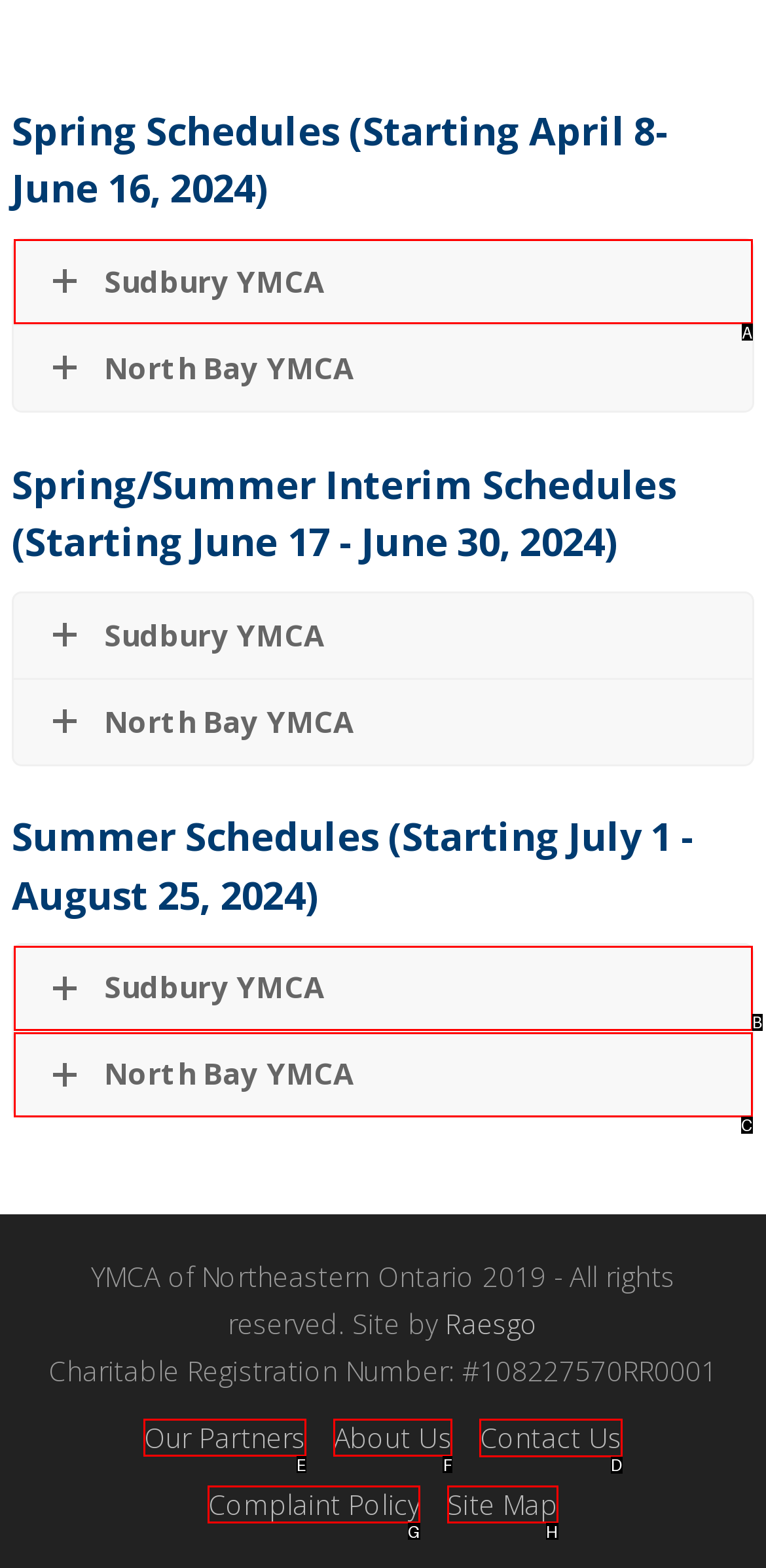Which choice should you pick to execute the task: Contact Us
Respond with the letter associated with the correct option only.

D